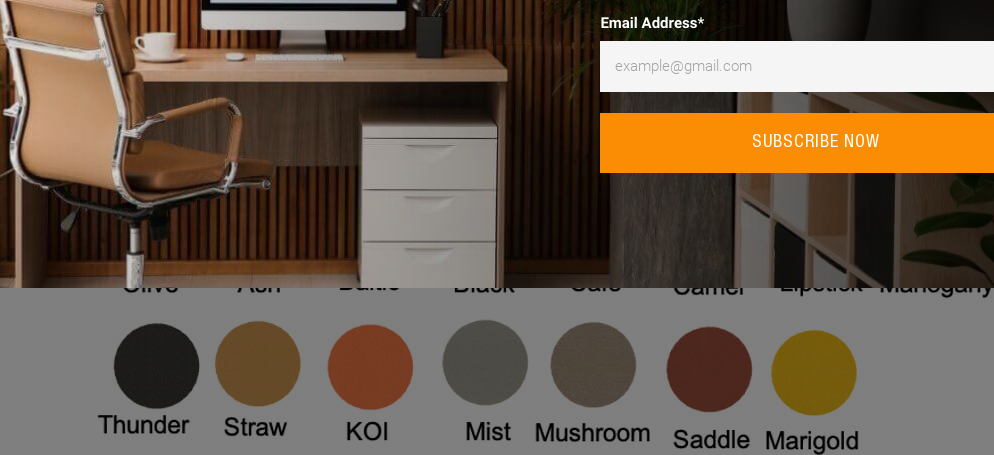What is on the desk?
Give a one-word or short-phrase answer derived from the screenshot.

Computer monitor and coffee cup